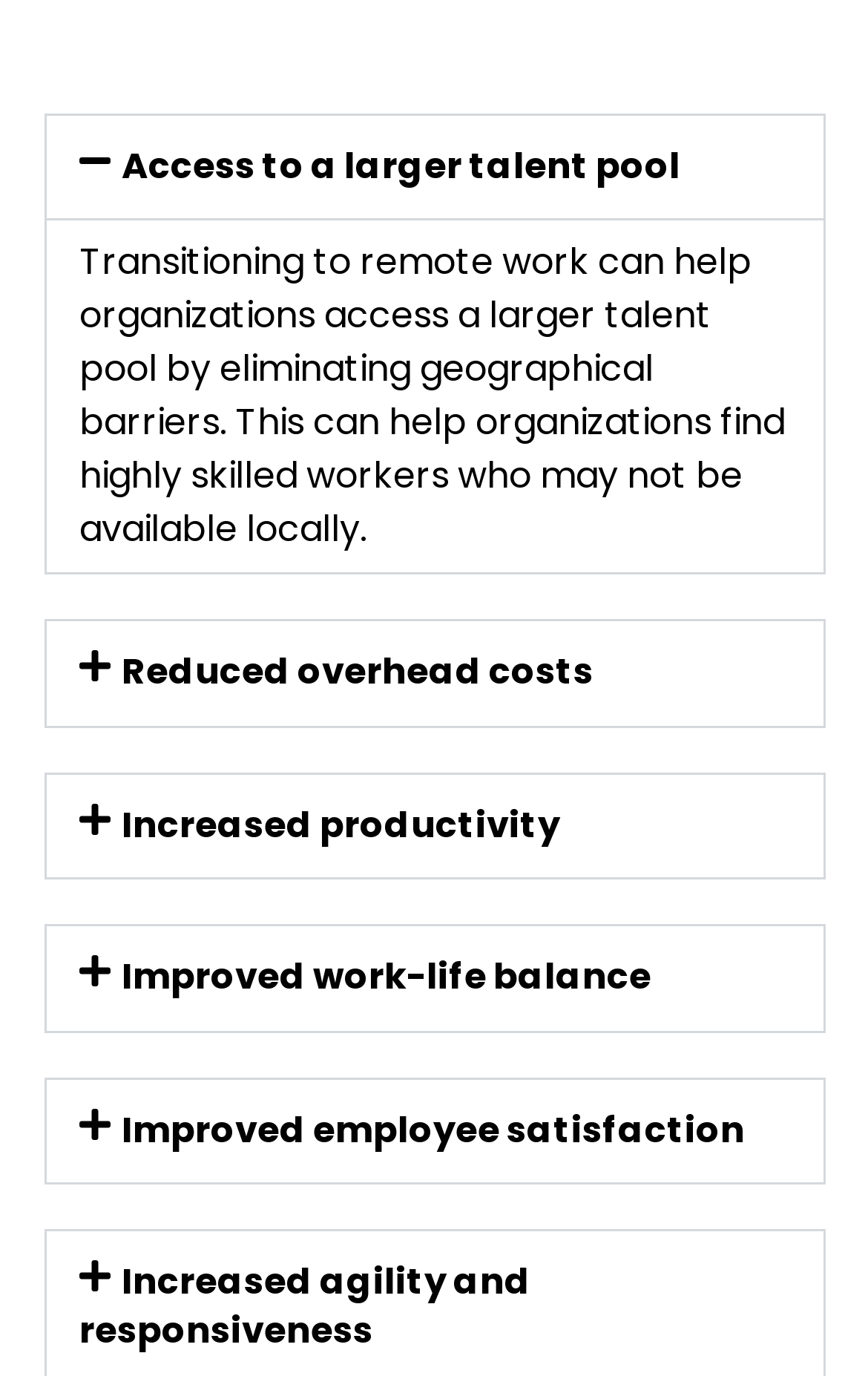How many benefits of remote work are listed?
Can you offer a detailed and complete answer to this question?

There are five buttons on the webpage, each representing a benefit of remote work, namely 'Access to a larger talent pool', 'Reduced overhead costs', 'Increased productivity', 'Improved work-life balance', and 'Improved employee satisfaction'.